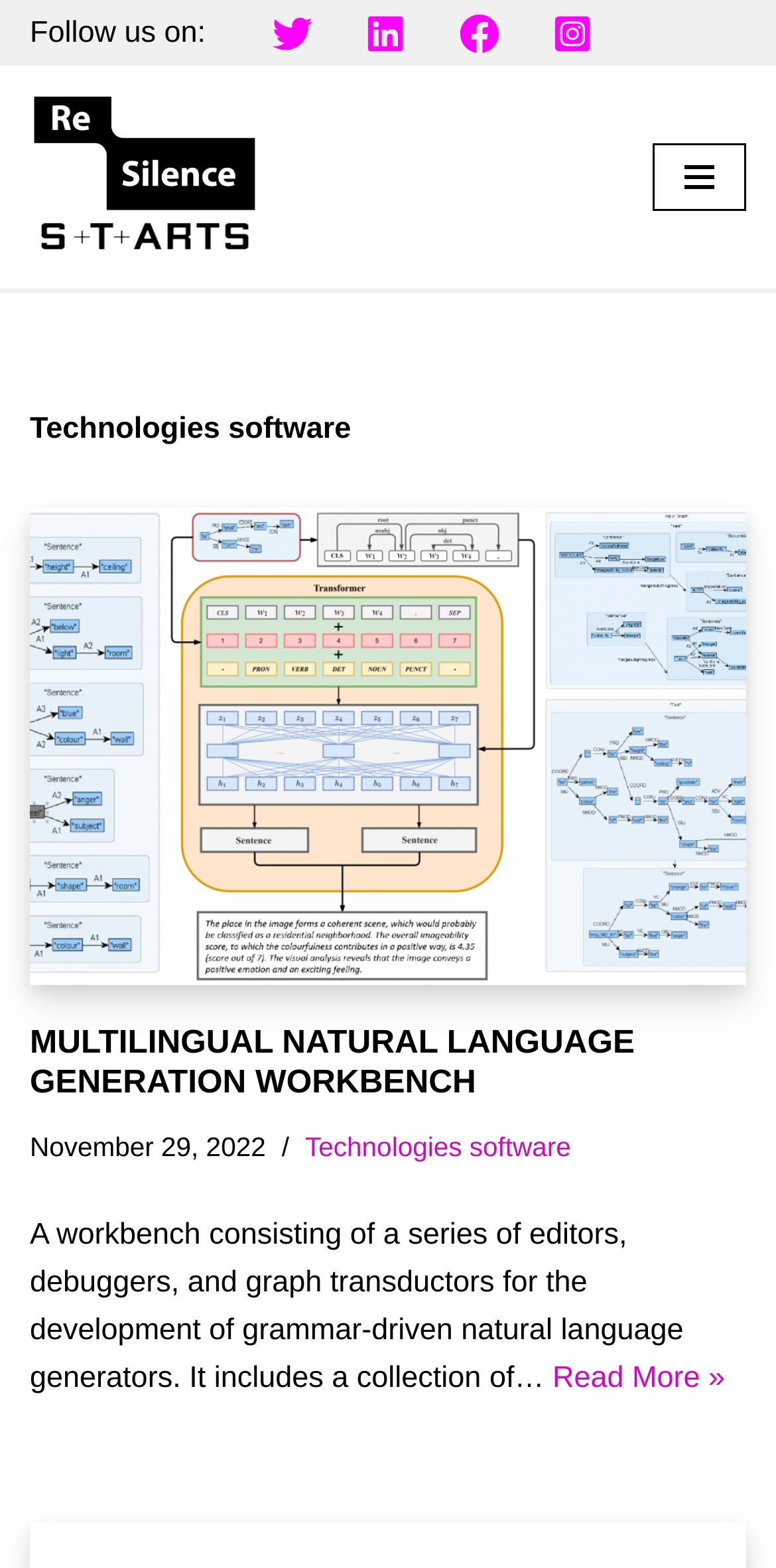Identify the bounding box coordinates of the clickable region to carry out the given instruction: "Follow us on social media".

[0.038, 0.01, 0.265, 0.031]